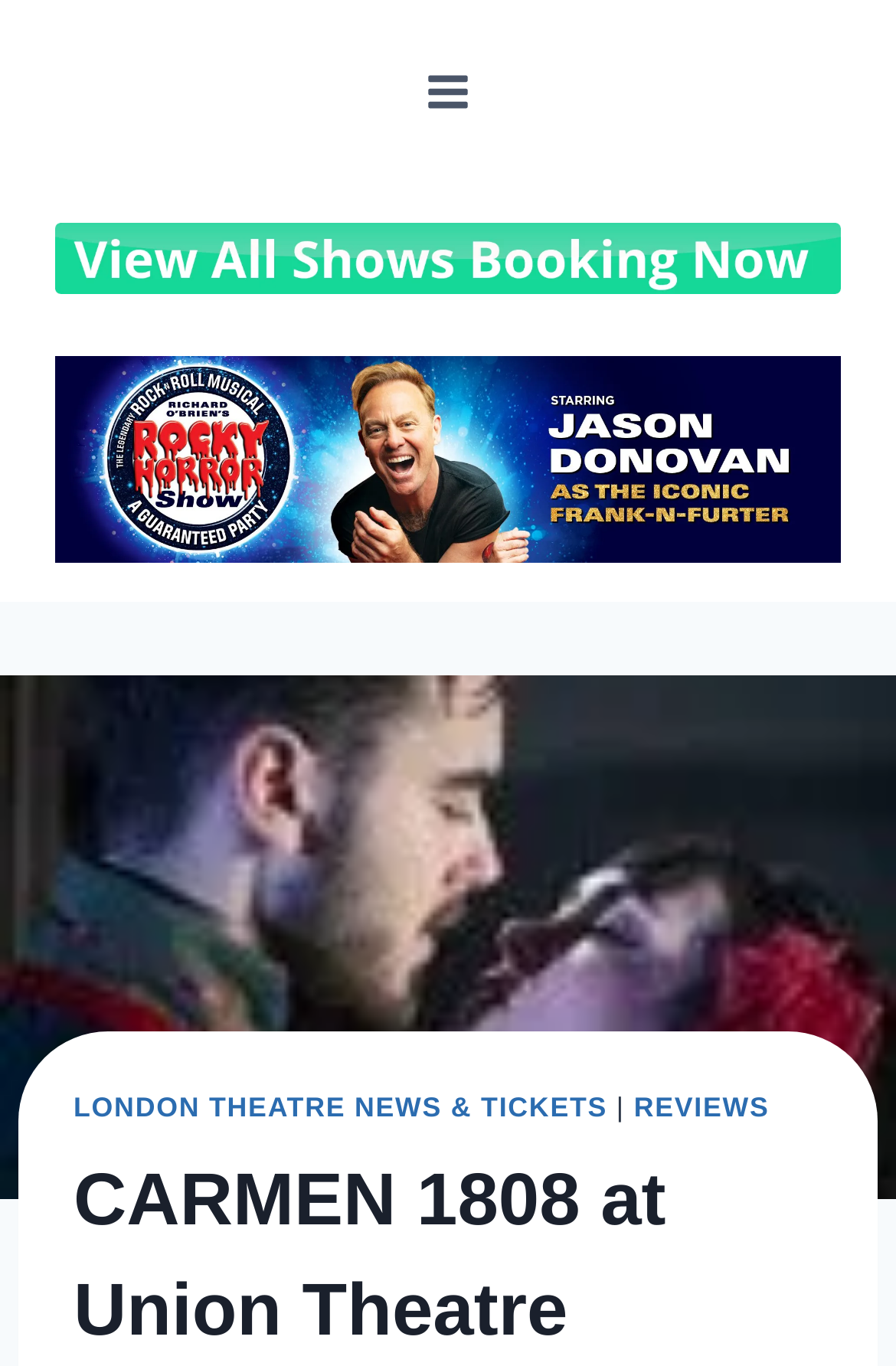Given the description of a UI element: "REQUEST A SESSION", identify the bounding box coordinates of the matching element in the webpage screenshot.

None